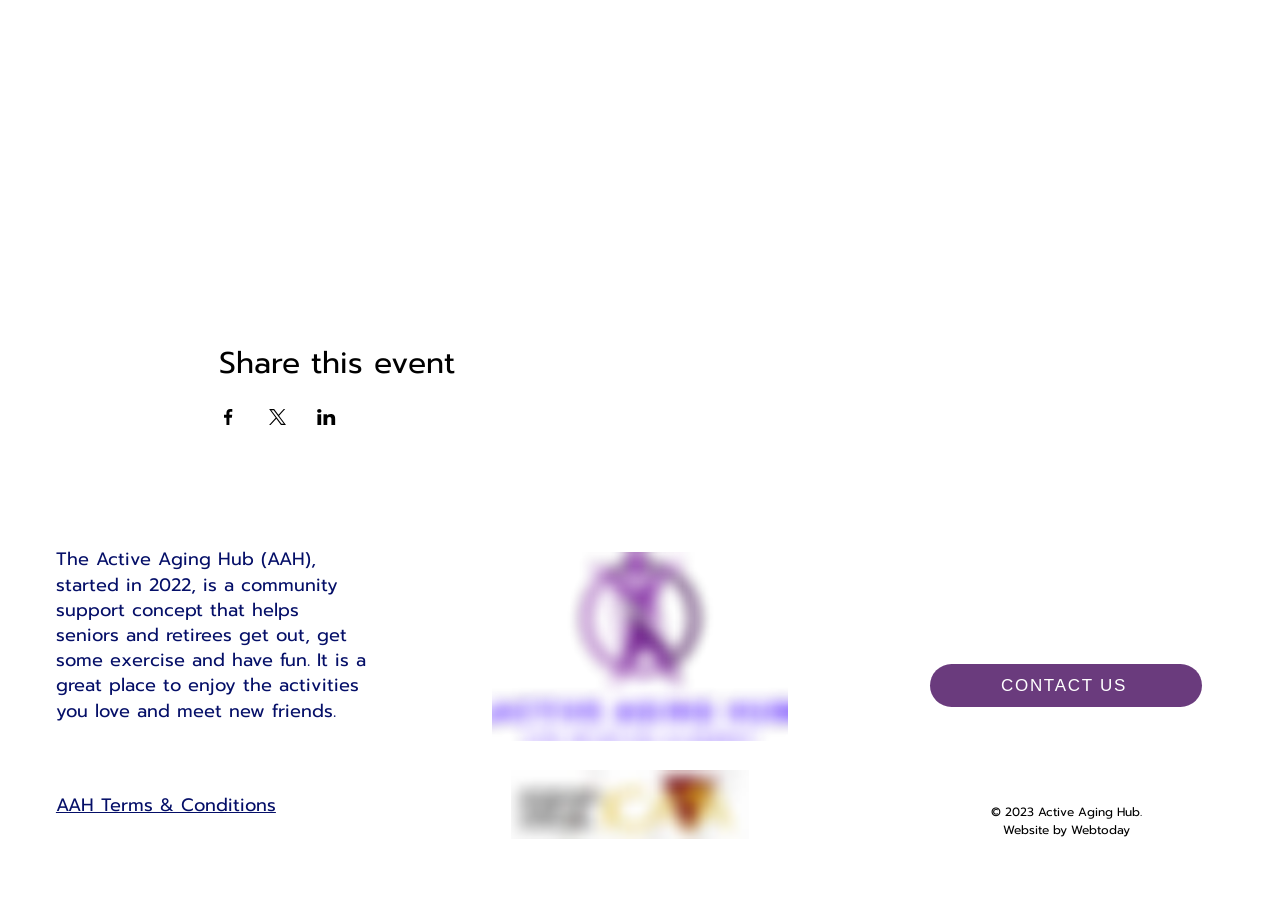What is the name of the website developer?
Look at the image and respond to the question as thoroughly as possible.

I found the answer by reading the link element with the ID 194, which points to the website developer 'Webtoday'.